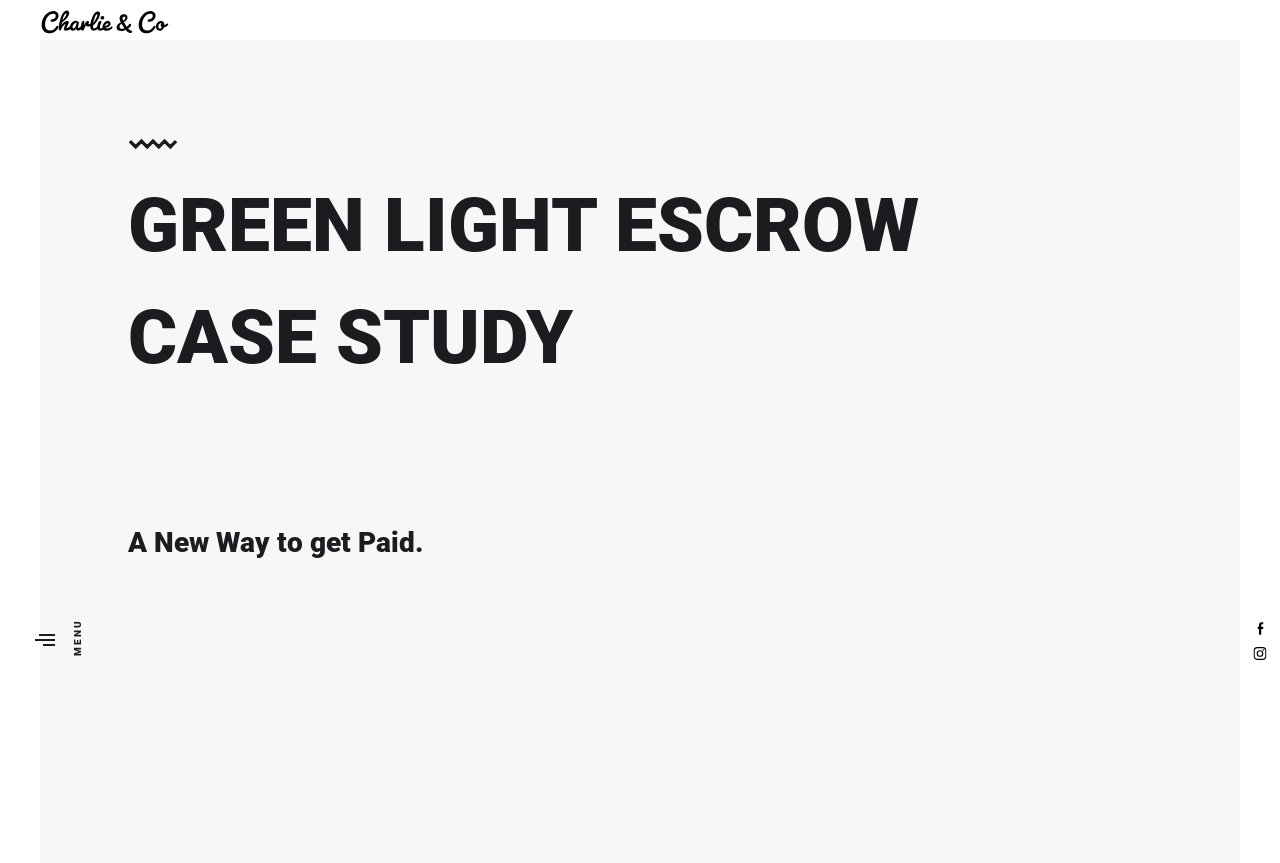Refer to the image and provide a thorough answer to this question:
Who is the founder of Green Light Escrow?

The founder of Green Light Escrow is Maxwell Simmons-Russell, which is mentioned in the StaticText element with the text 'Green Light Escrow was created by us, from scratch, to bring founder Maxwell Simmons-Russell’s unique idea to life.'